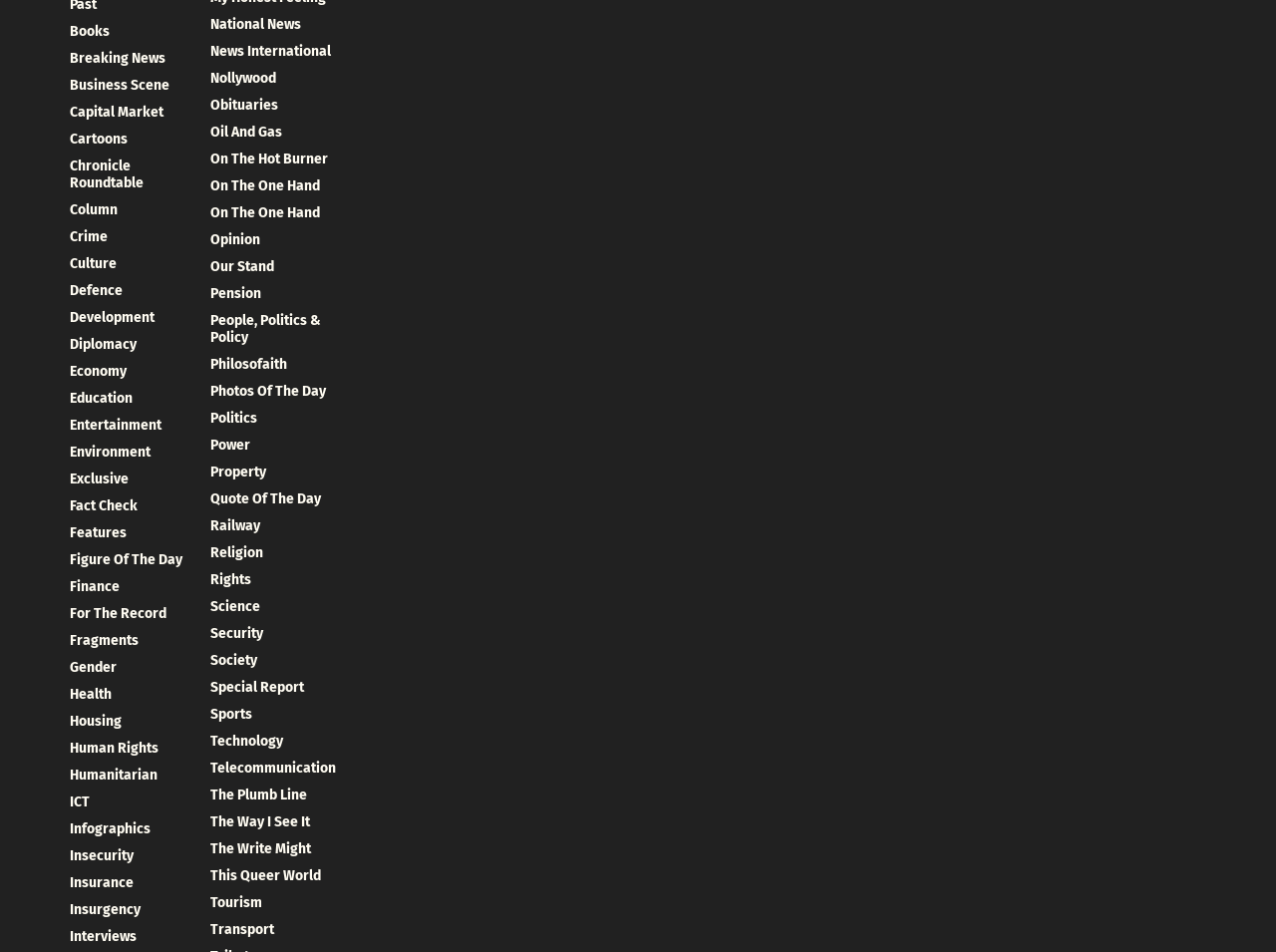How many categories are available on this webpage?
Provide a comprehensive and detailed answer to the question.

I counted the number of links on the webpage, and there are 84 links, each representing a category.